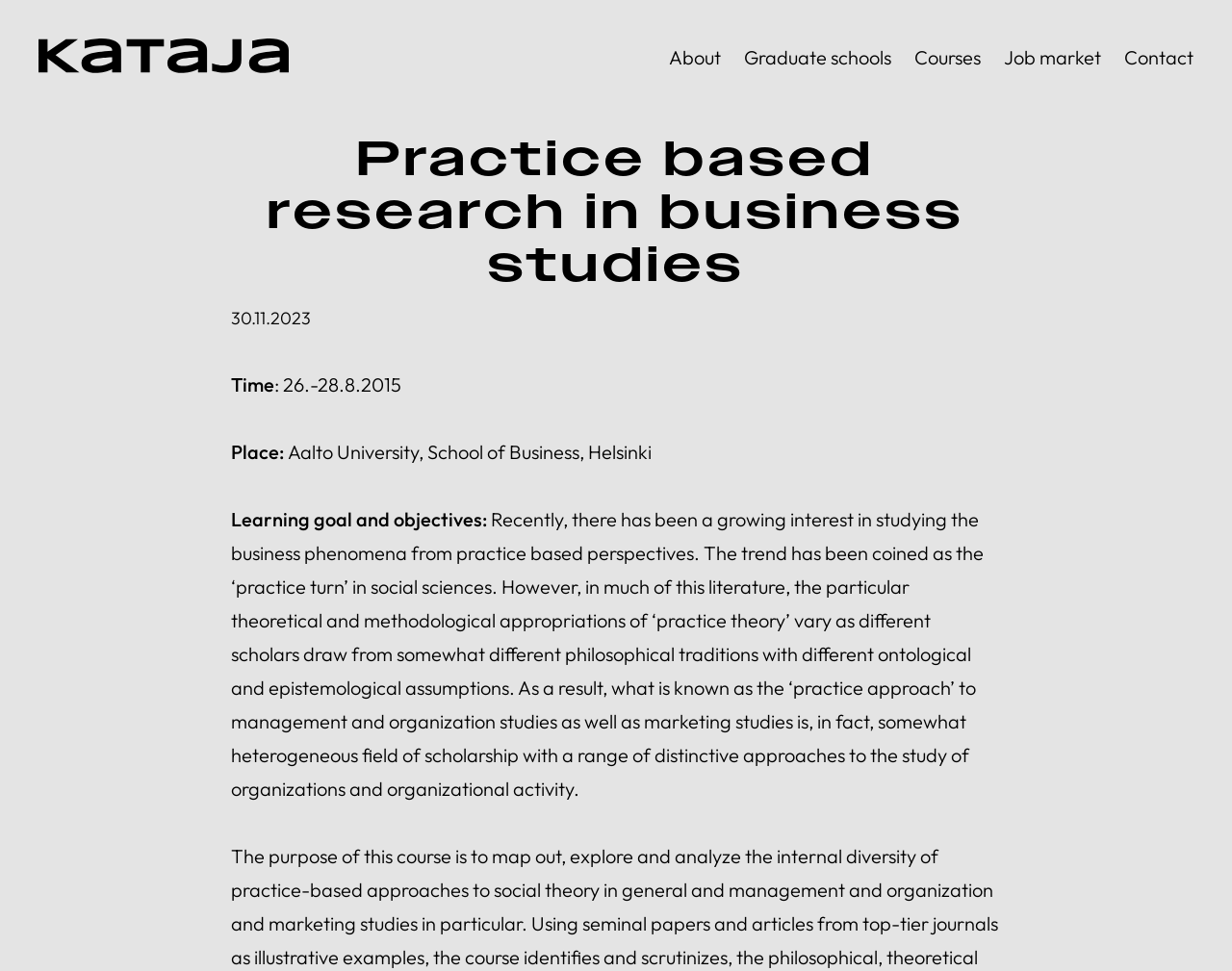What is the date of the event?
Based on the visual content, answer with a single word or a brief phrase.

26.-28.8.2015